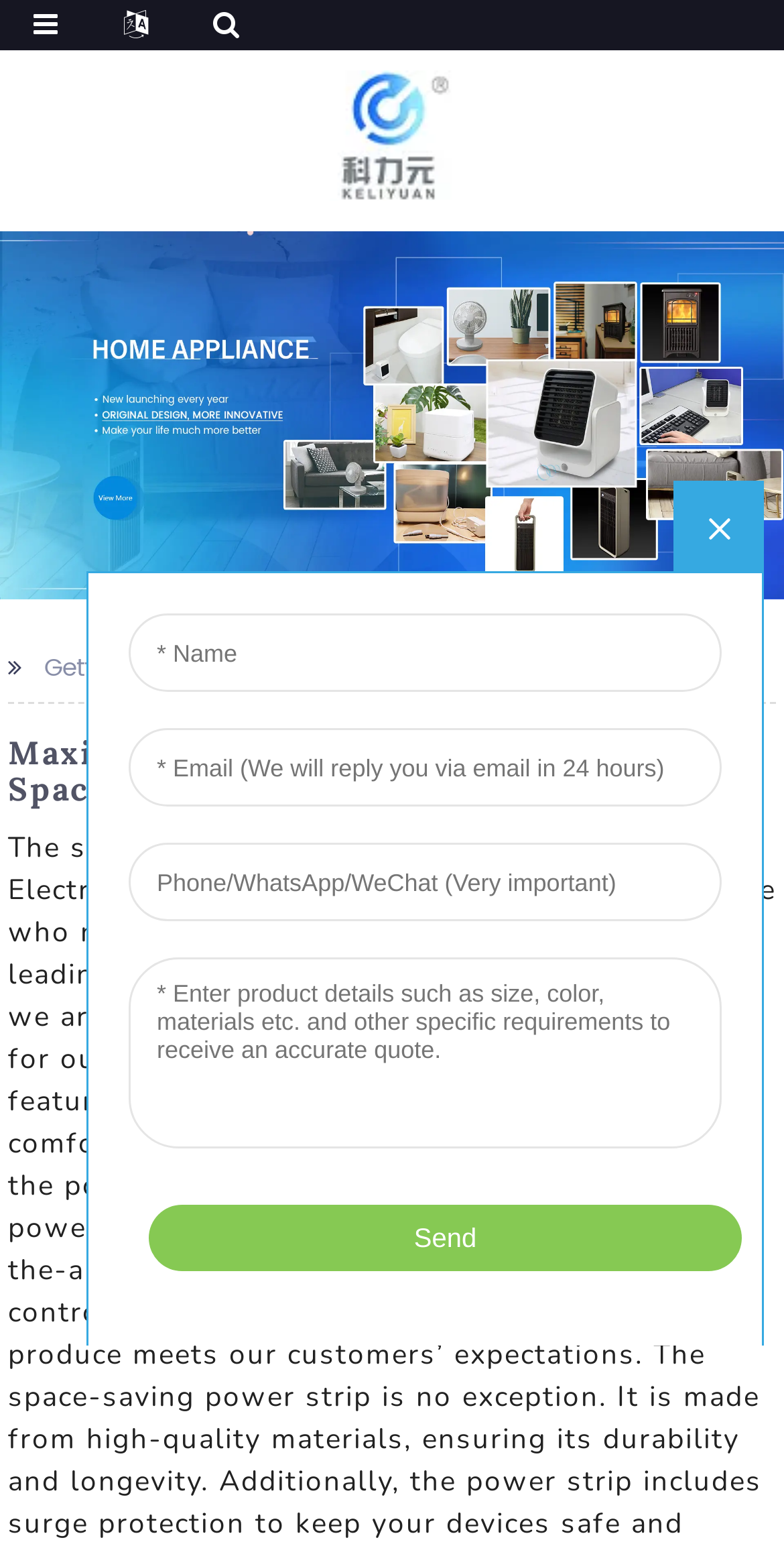Provide a short, one-word or phrase answer to the question below:
What is the call-to-action on the webpage?

Shop now